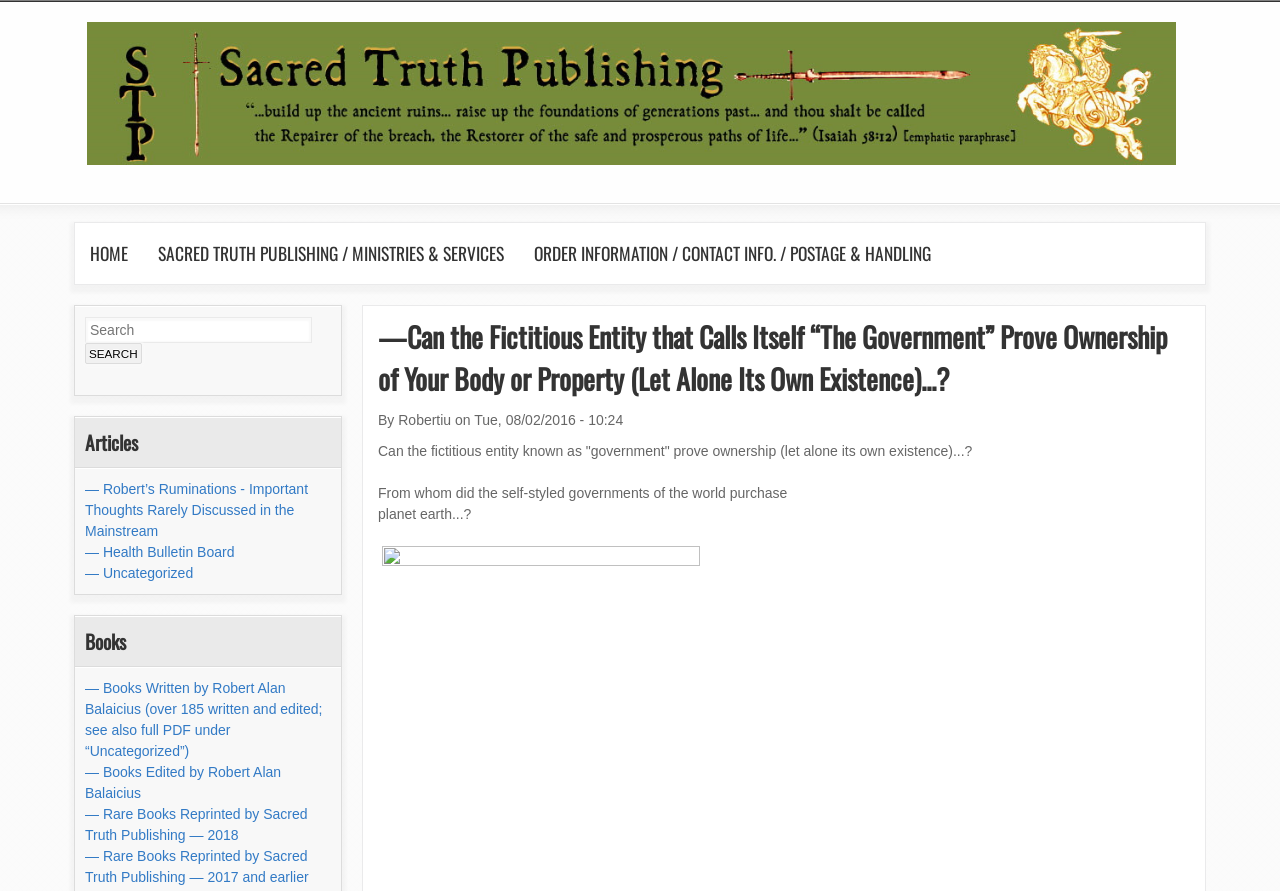Predict the bounding box of the UI element that fits this description: "name="op" value="Search"".

[0.066, 0.385, 0.111, 0.409]